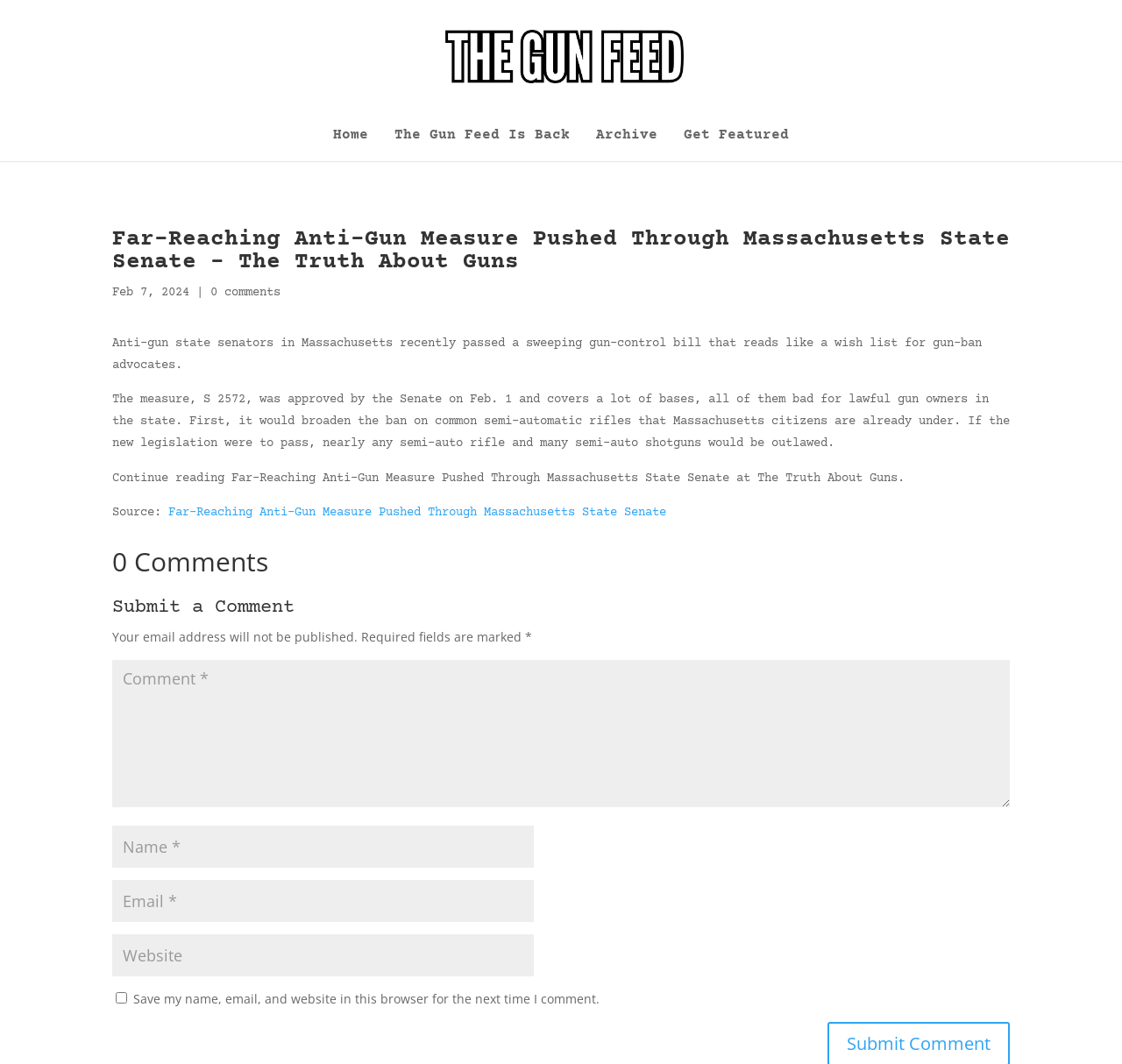Find and specify the bounding box coordinates that correspond to the clickable region for the instruction: "Click on the 'Get Featured' link".

[0.609, 0.121, 0.703, 0.152]